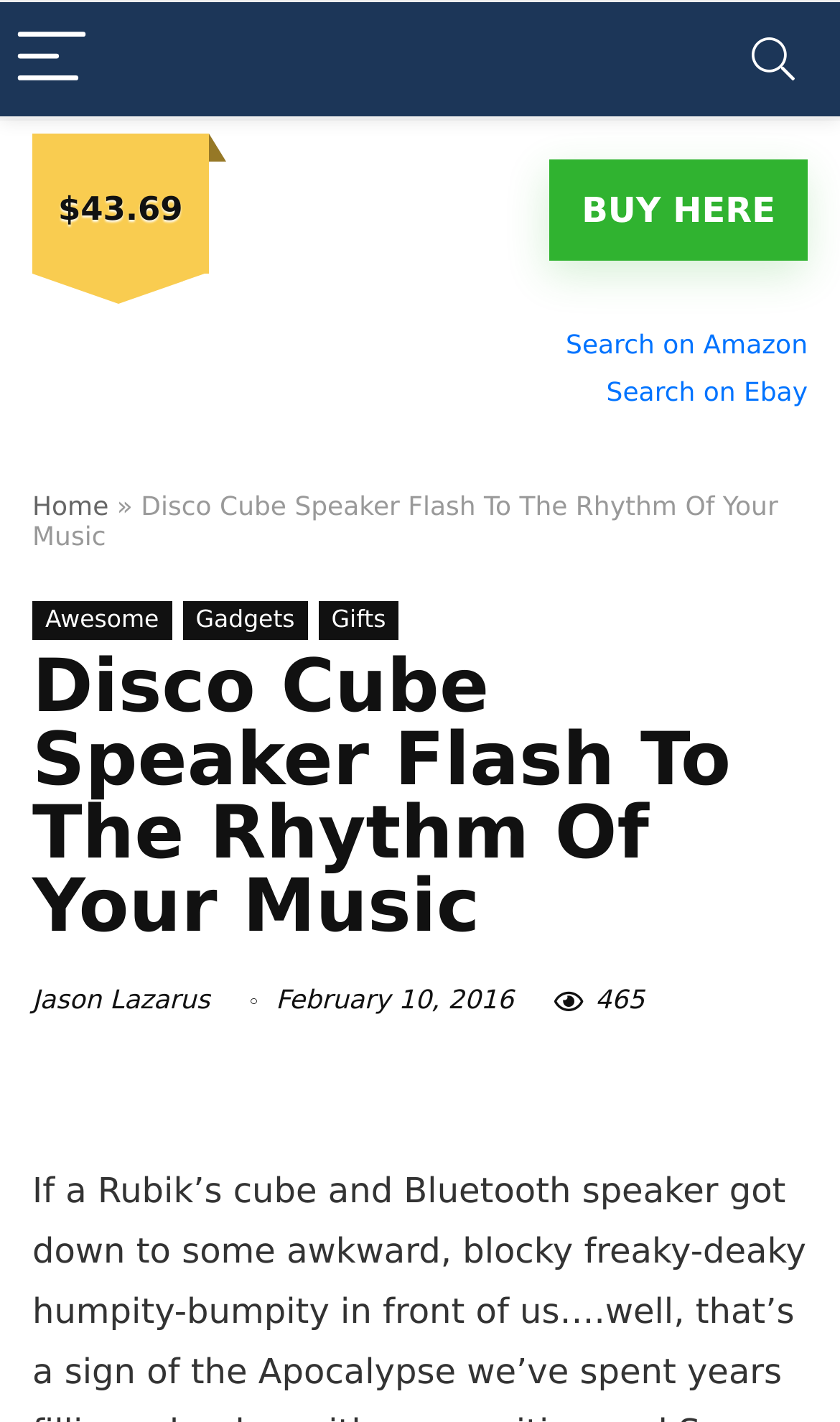Provide the bounding box coordinates of the section that needs to be clicked to accomplish the following instruction: "Go to the home page."

[0.038, 0.345, 0.129, 0.367]